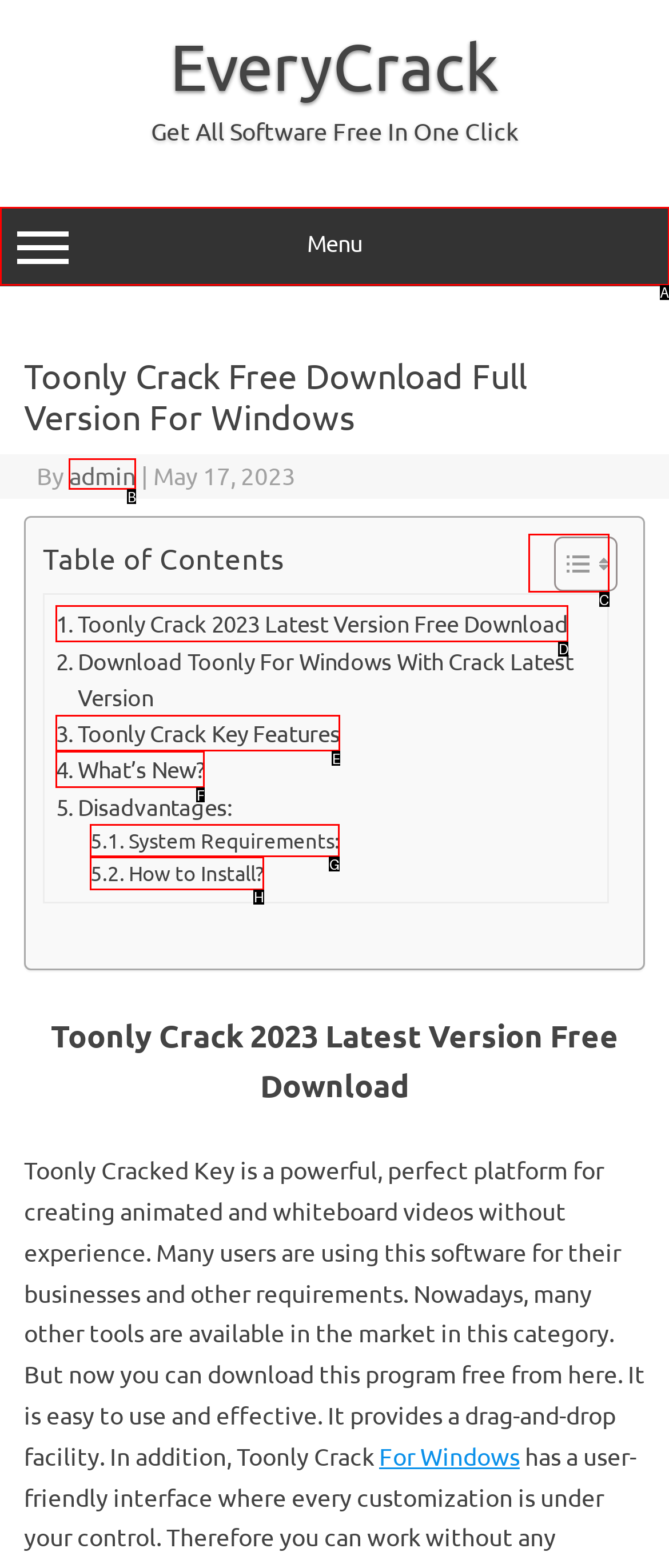Identify the correct HTML element to click for the task: Check the weather forecast. Provide the letter of your choice.

None